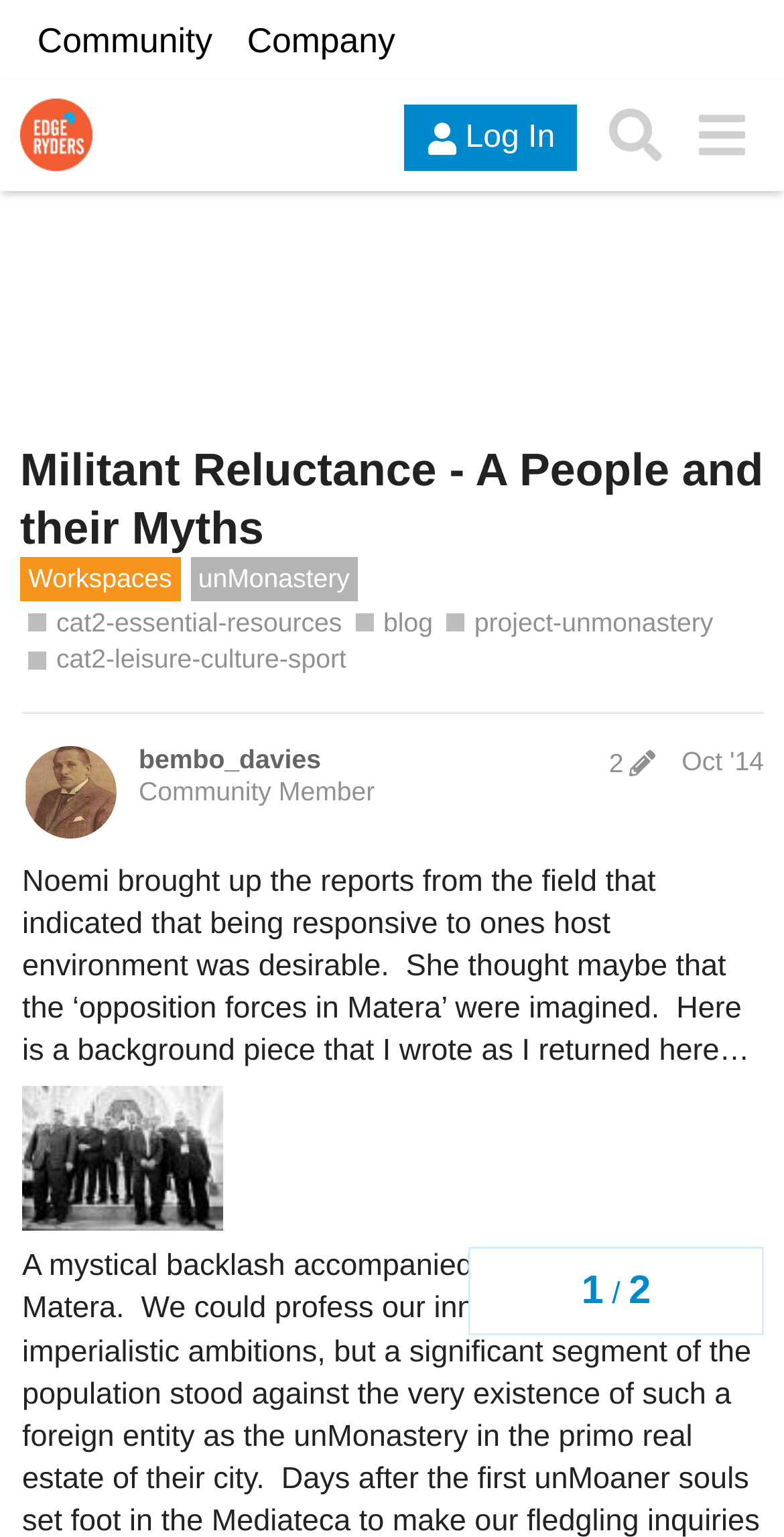Give a concise answer using only one word or phrase for this question:
How many navigation items are listed under 'topic progress'?

3